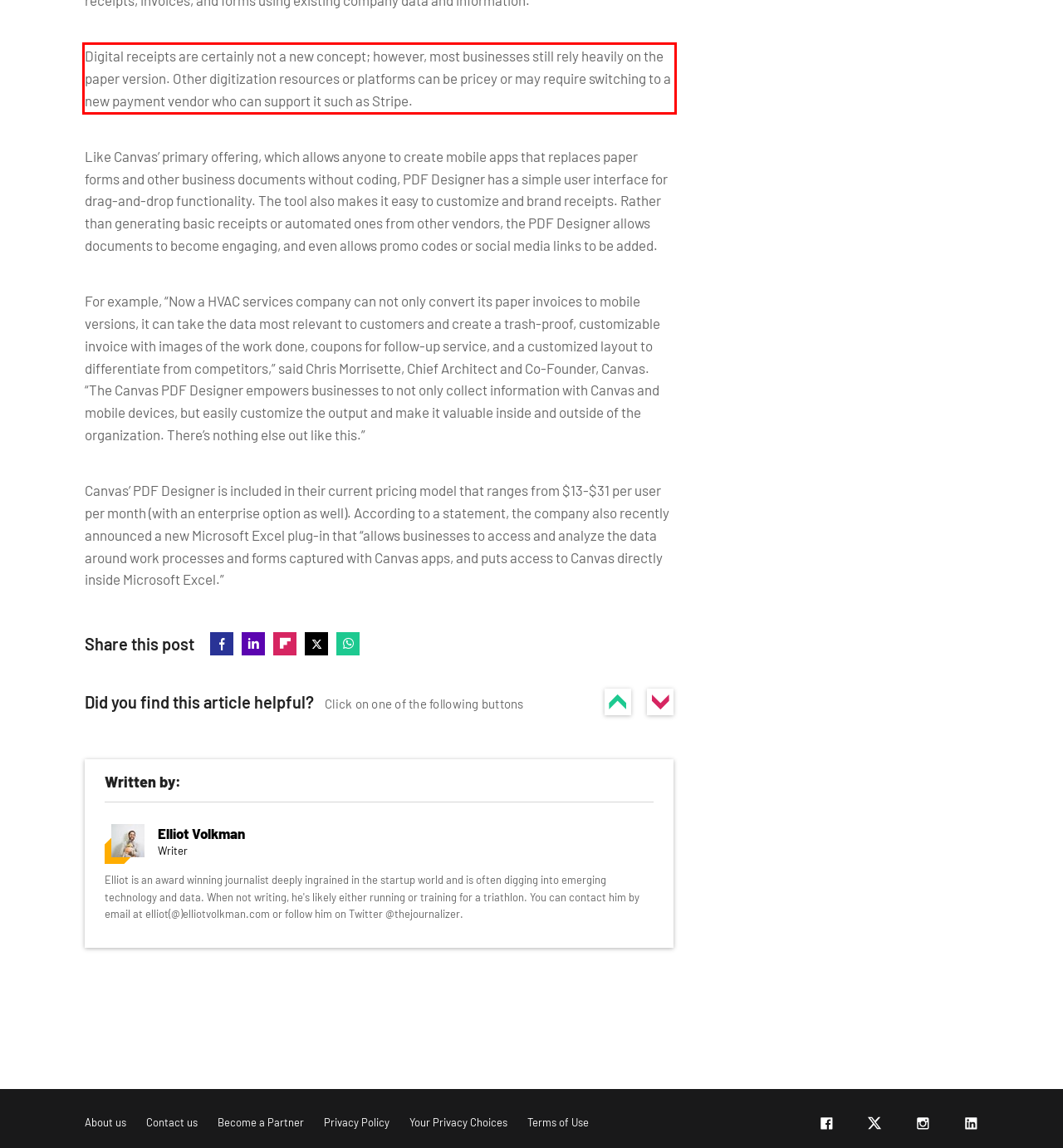Examine the webpage screenshot and use OCR to recognize and output the text within the red bounding box.

Digital receipts are certainly not a new concept; however, most businesses still rely heavily on the paper version. Other digitization resources or platforms can be pricey or may require switching to a new payment vendor who can support it such as Stripe.